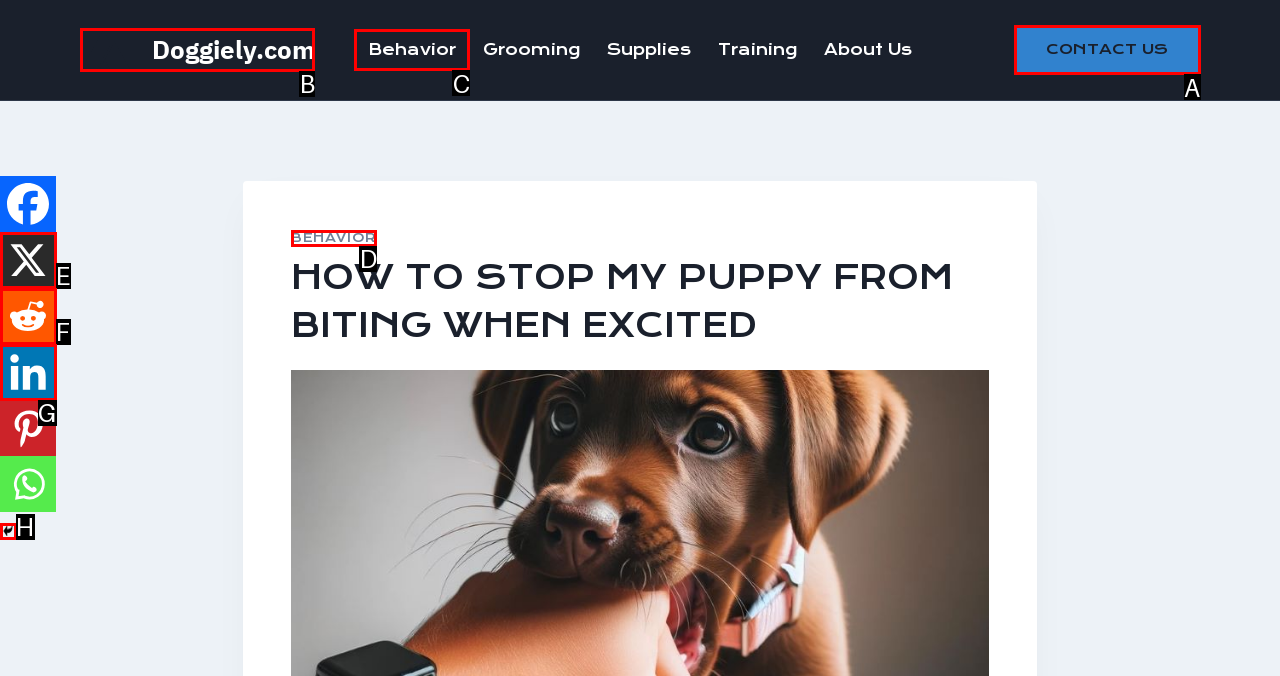Identify the HTML element I need to click to complete this task: go to dog behavior page Provide the option's letter from the available choices.

C